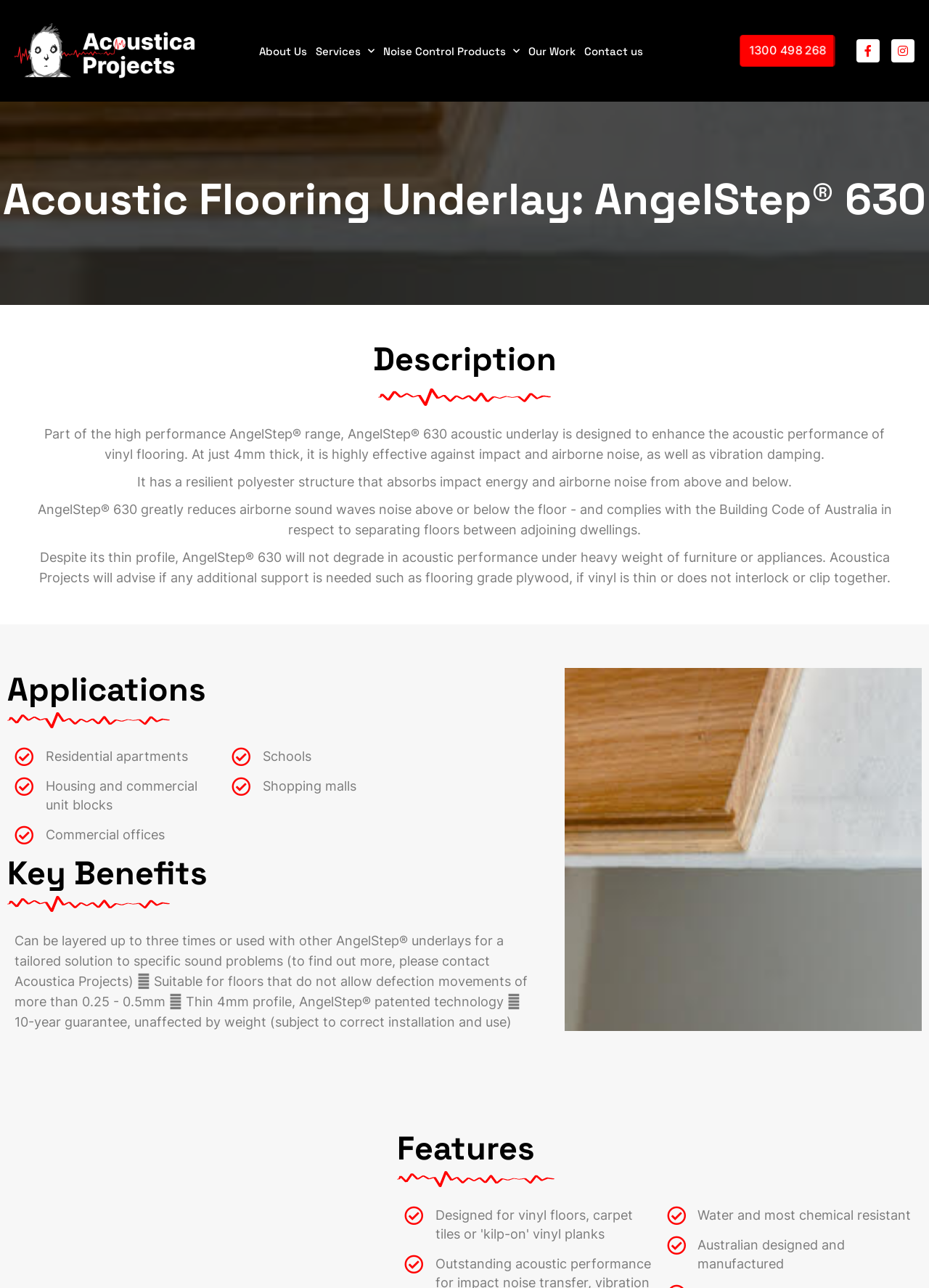Analyze the image and provide a detailed answer to the question: What is the guarantee period of AngelStep 630?

The guarantee period of AngelStep 630 is mentioned in the Key Benefits section of the webpage, which states '10-year guarantee, unaffected by weight (subject to correct installation and use)'